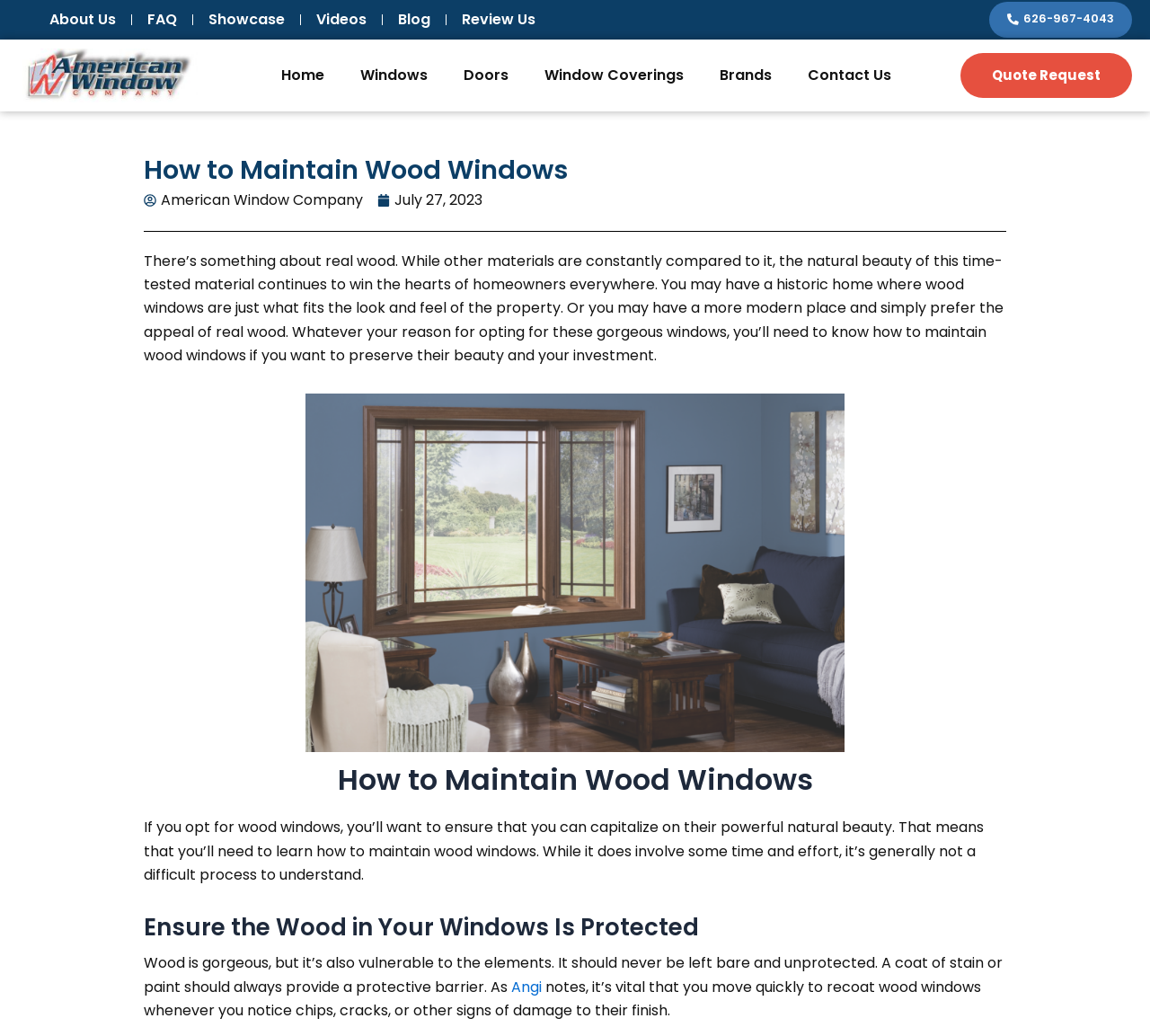Select the bounding box coordinates of the element I need to click to carry out the following instruction: "Click on the 'American Window Company' link".

[0.125, 0.182, 0.316, 0.205]